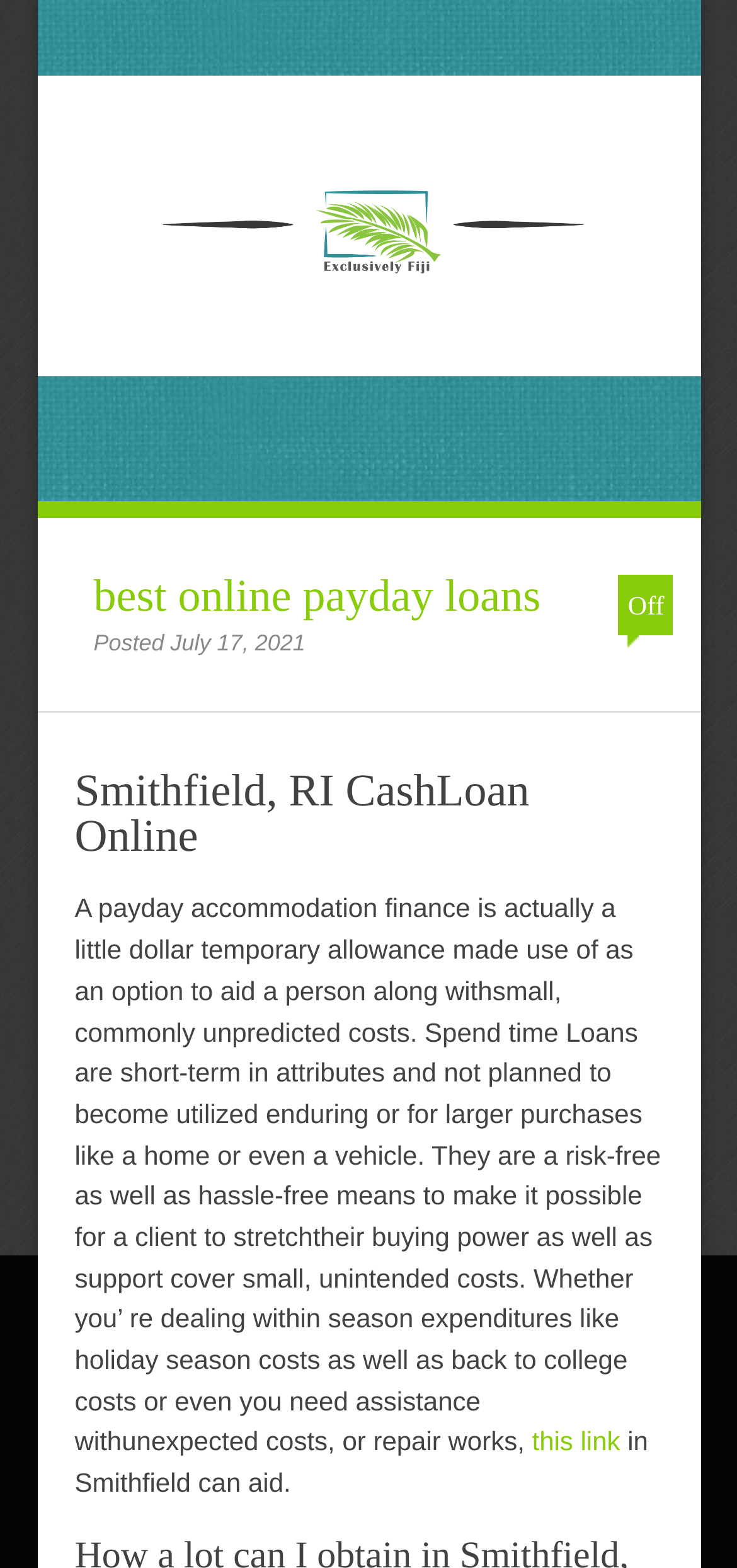From the element description: "this link", extract the bounding box coordinates of the UI element. The coordinates should be expressed as four float numbers between 0 and 1, in the order [left, top, right, bottom].

[0.722, 0.91, 0.842, 0.929]